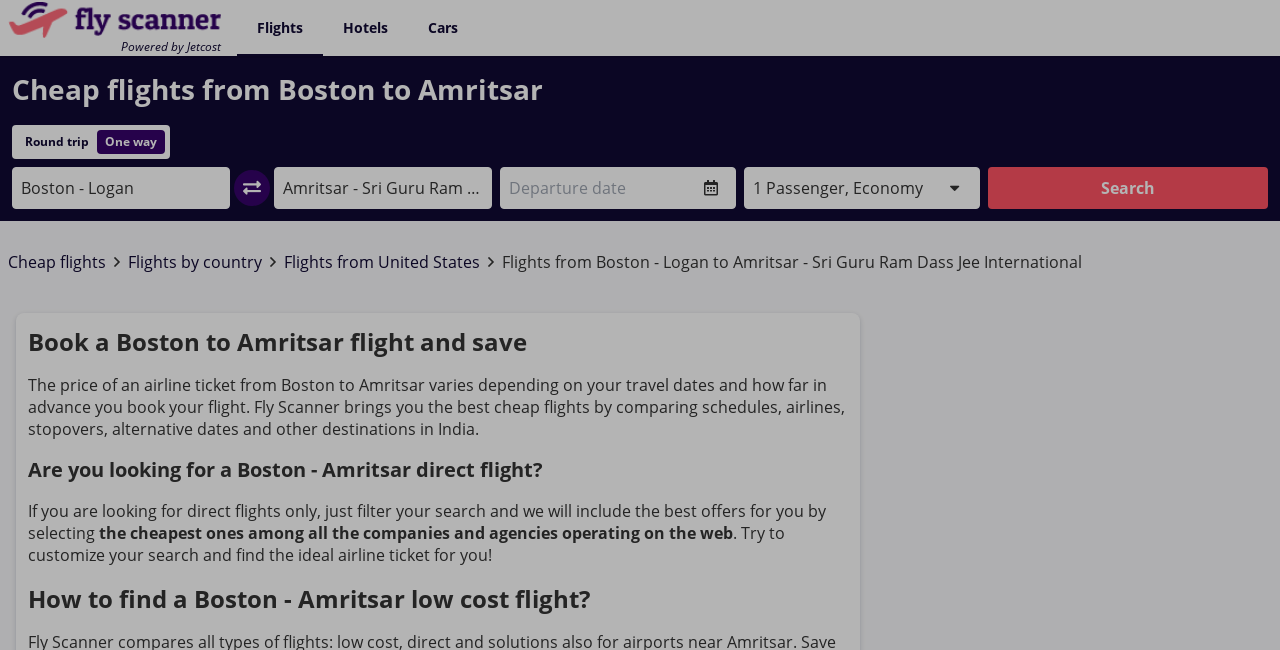Identify the bounding box coordinates for the UI element described by the following text: "Cheap flights". Provide the coordinates as four float numbers between 0 and 1, in the format [left, top, right, bottom].

[0.006, 0.386, 0.086, 0.418]